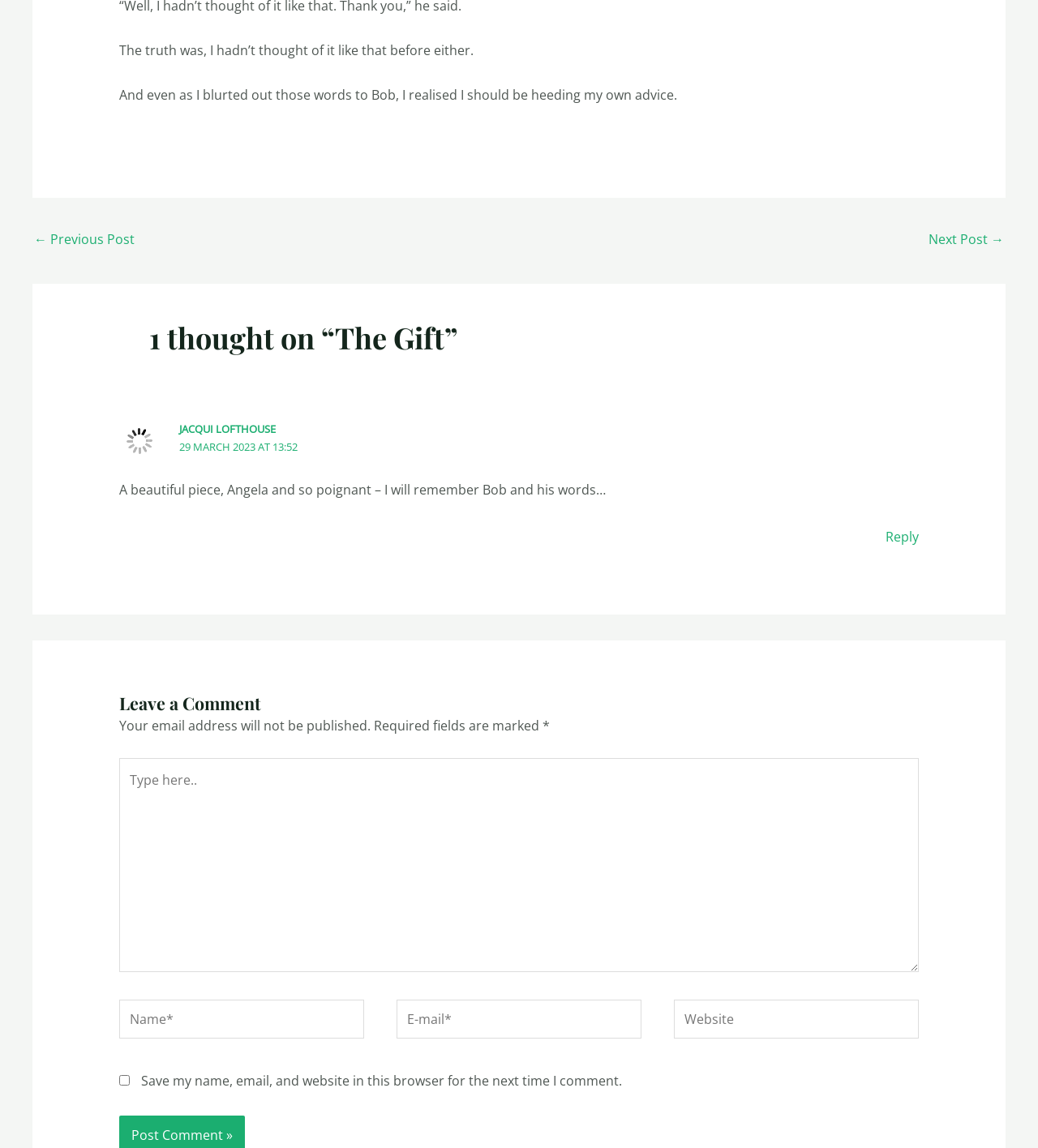Who wrote the first comment?
Can you provide a detailed and comprehensive answer to the question?

I found the first comment by looking at the article section of the webpage and identifying the link element with the text 'JACQUI LOFTHOUSE'. This indicates that Jacqui Lofthouse wrote the first comment.